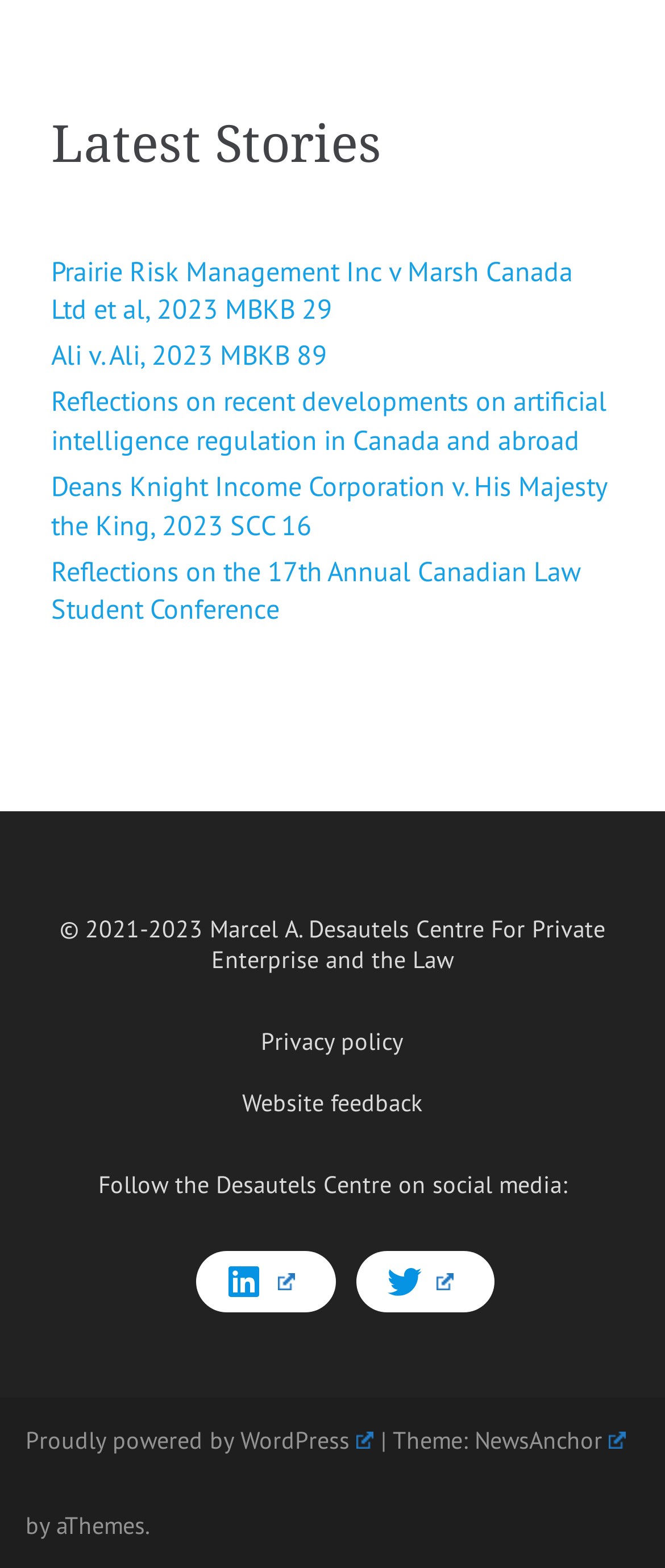How many links are there in the 'Latest Stories' section?
From the image, respond with a single word or phrase.

5